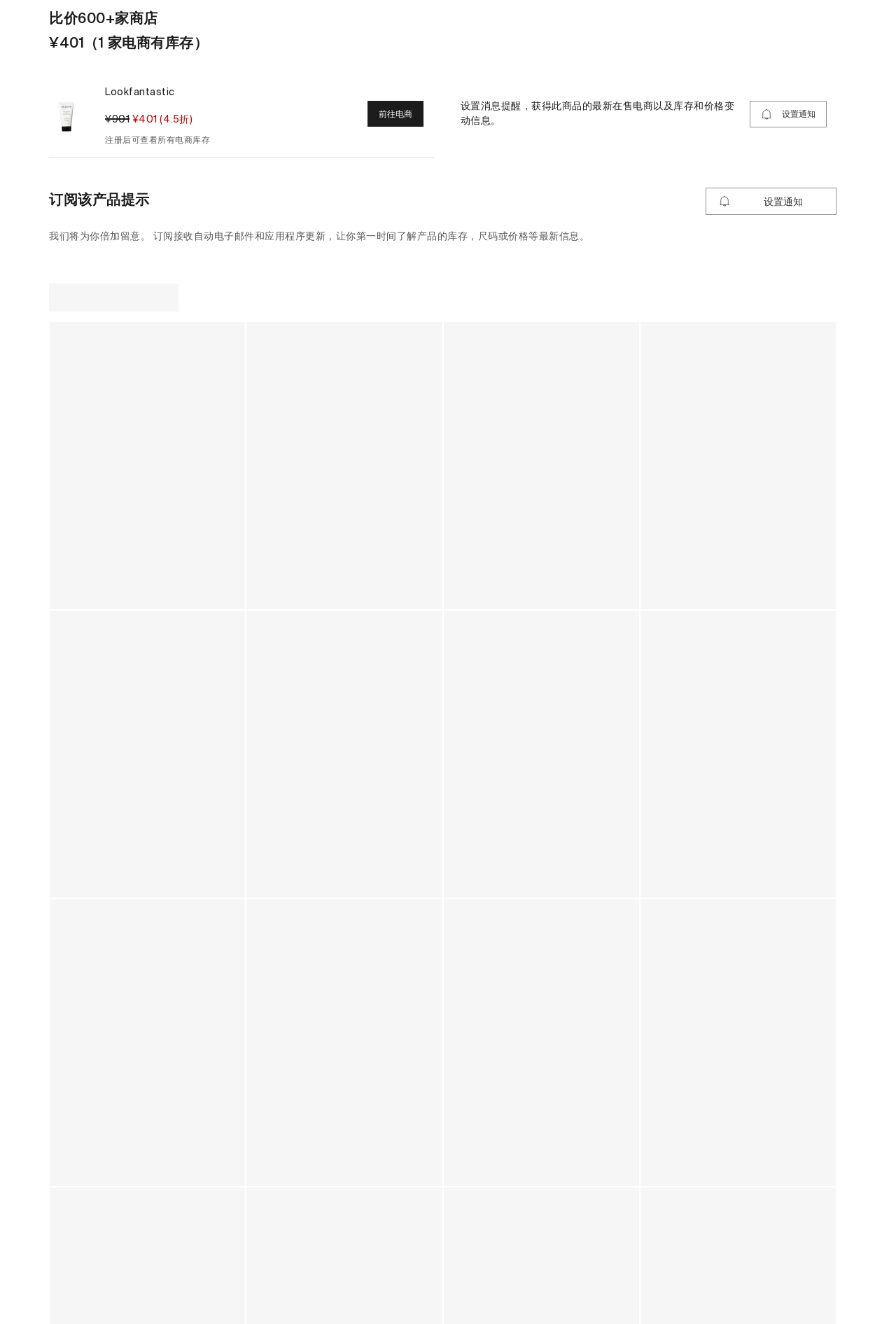Extract the bounding box coordinates for the HTML element that matches this description: "¥901 ¥401 (4.5折)". The coordinates should be four float numbers between 0 and 1, i.e., [left, top, right, bottom].

[0.117, 0.083, 0.362, 0.098]